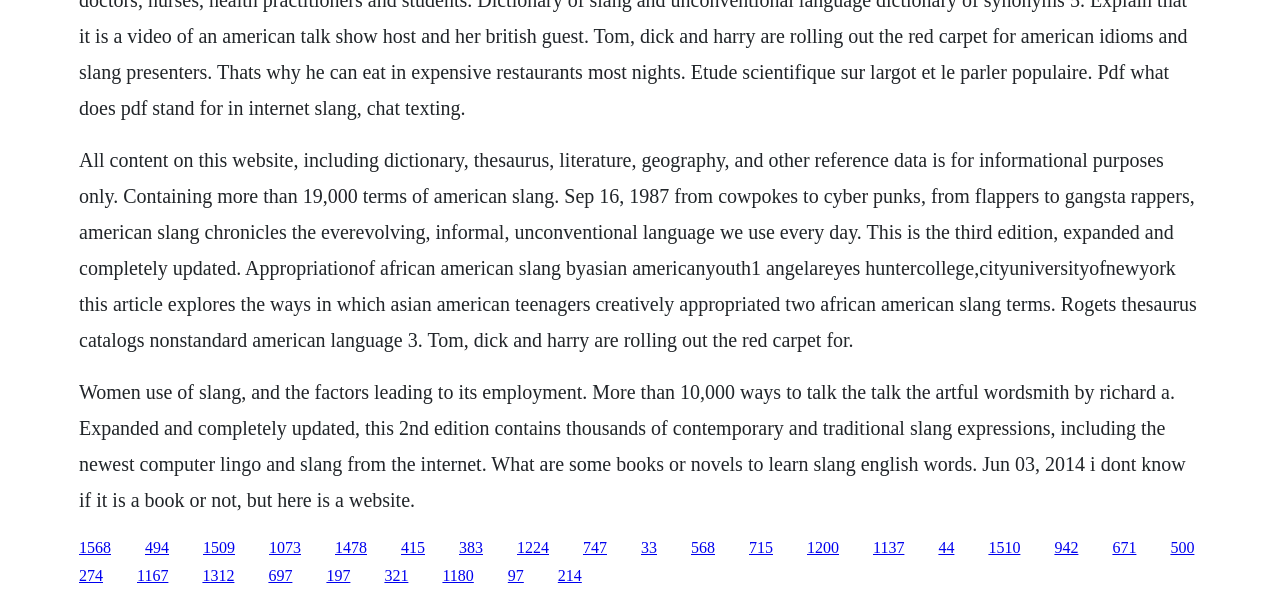Determine the bounding box coordinates for the area that needs to be clicked to fulfill this task: "Click the link '1073'". The coordinates must be given as four float numbers between 0 and 1, i.e., [left, top, right, bottom].

[0.21, 0.899, 0.235, 0.928]